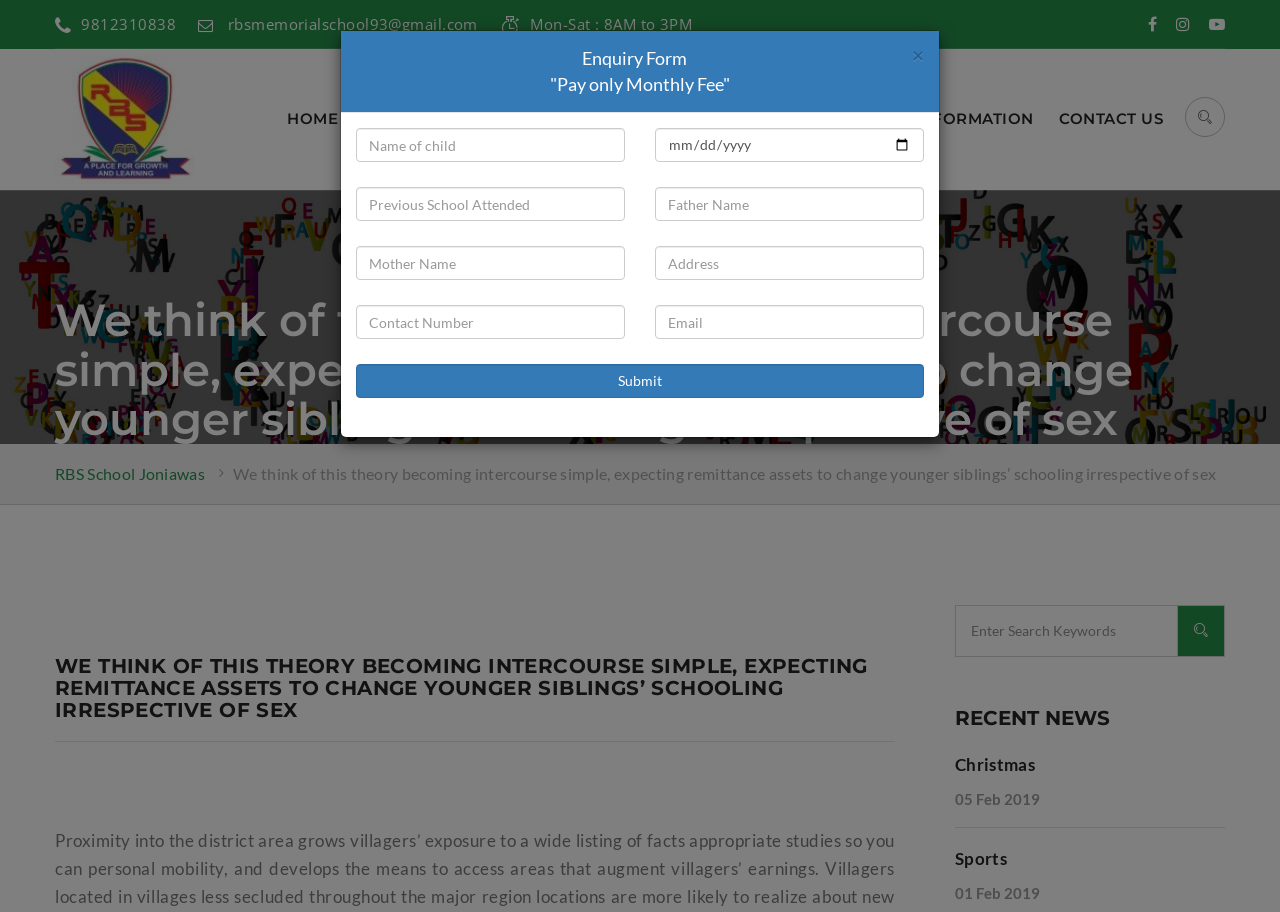Could you find the bounding box coordinates of the clickable area to complete this instruction: "Click on the 'IFTTT' link"?

None